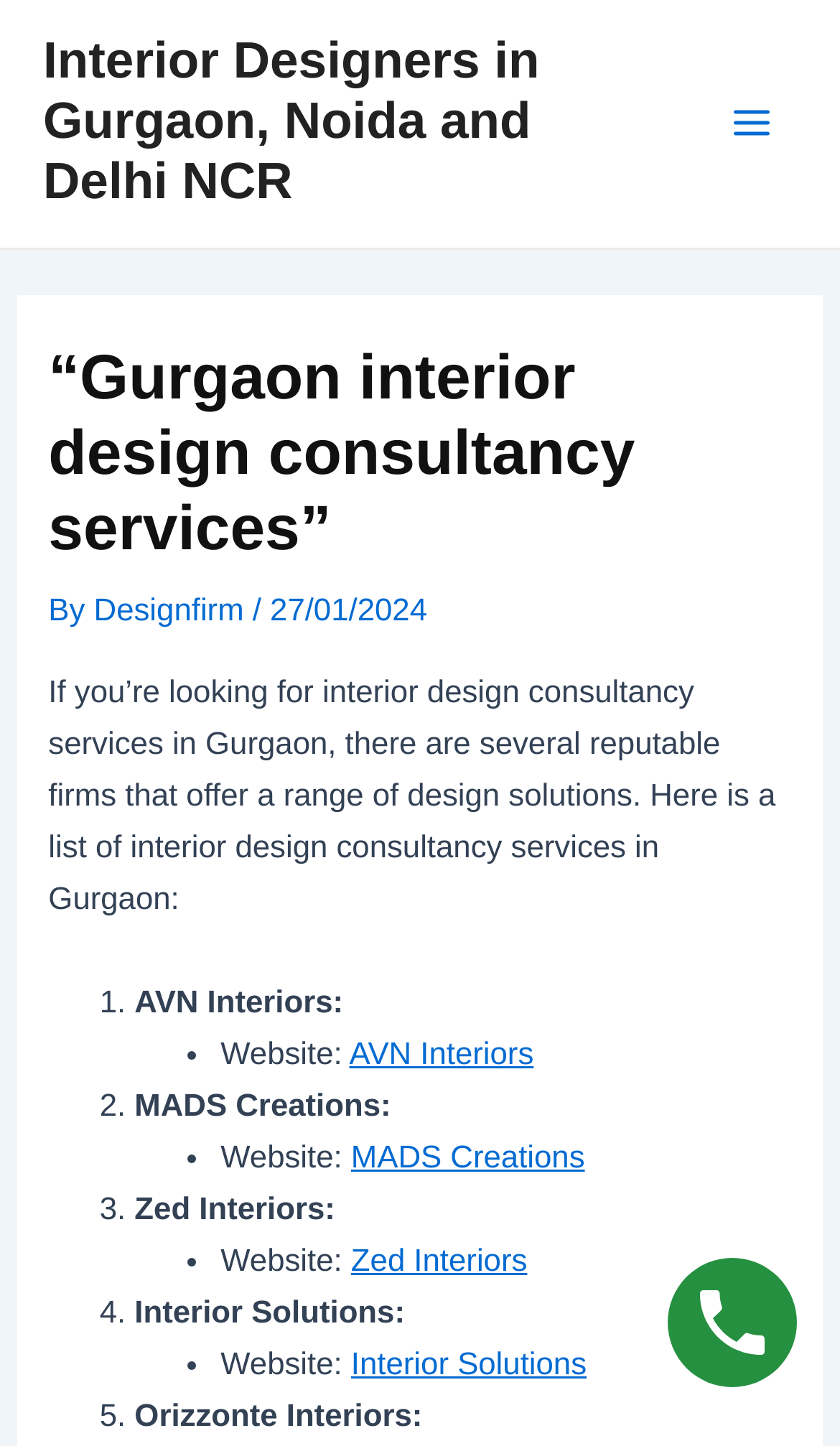What is the website of MADS Creations?
Respond to the question with a single word or phrase according to the image.

MADS Creations